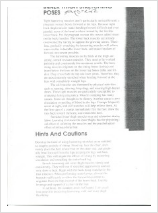Break down the image and provide a full description, noting any significant aspects.

This image features a monochrome document with the heading "Hints And Cautions" prominently displayed at the top. The text appears to discuss guidelines or advice related to specific poses, likely within the context of yoga or physical activity. The layout shows a structured format, with lines of text flowing down the page, suggesting a detailed yet concise presentation of information. The right side of the image is partially obscured, indicating that it may be a scanned document where the edges of the page are slightly trimmed. Overall, the document seems to serve as a practical reference for individuals seeking to gain insights into safe practices related to yoga or movement exercises.